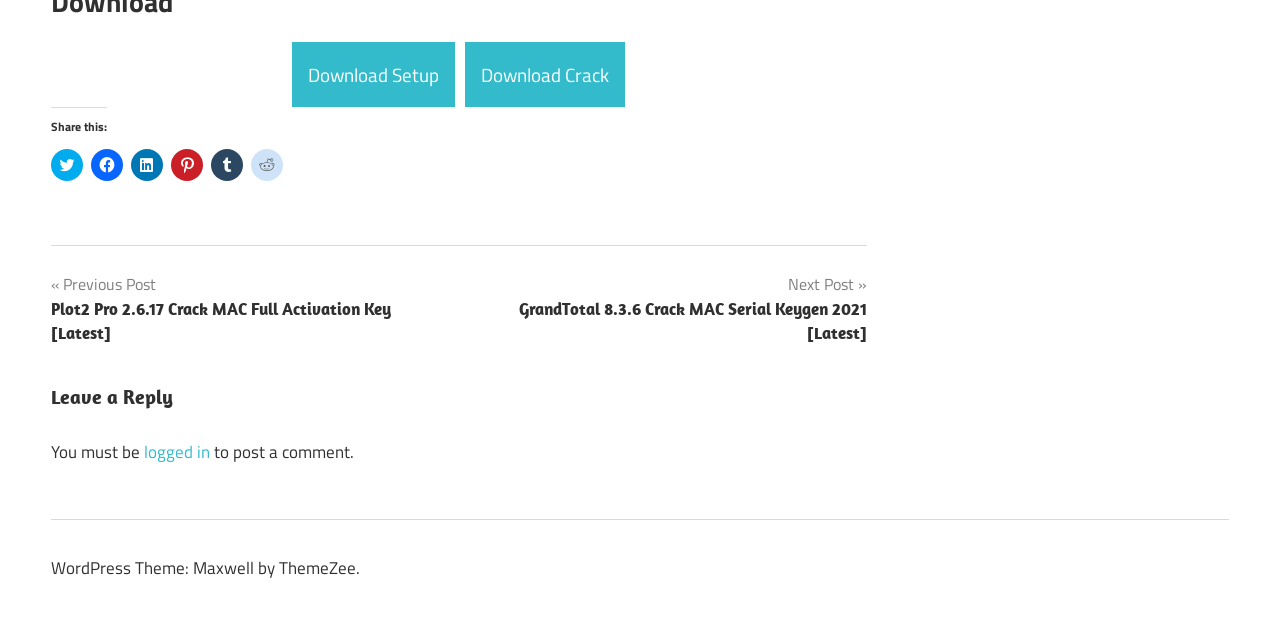Please find the bounding box coordinates of the element that must be clicked to perform the given instruction: "Share on Twitter". The coordinates should be four float numbers from 0 to 1, i.e., [left, top, right, bottom].

[0.04, 0.241, 0.065, 0.292]